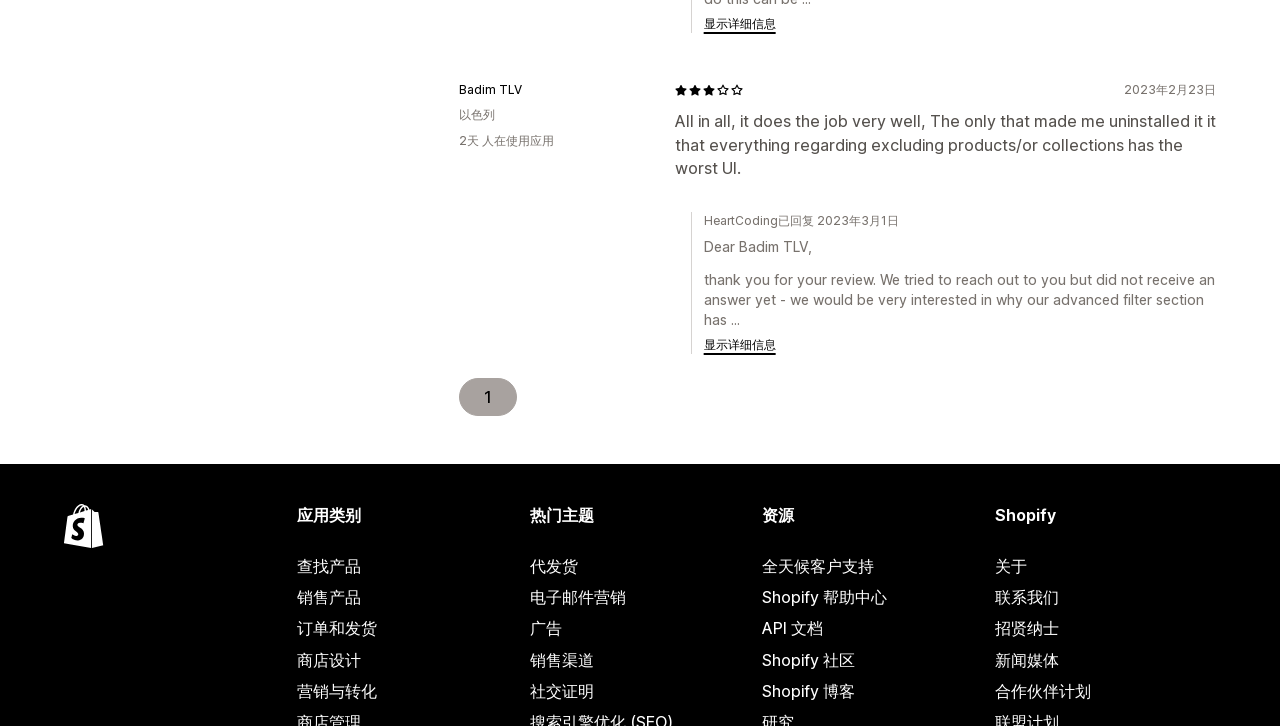Respond with a single word or short phrase to the following question: 
Who replied to the review?

HeartCoding